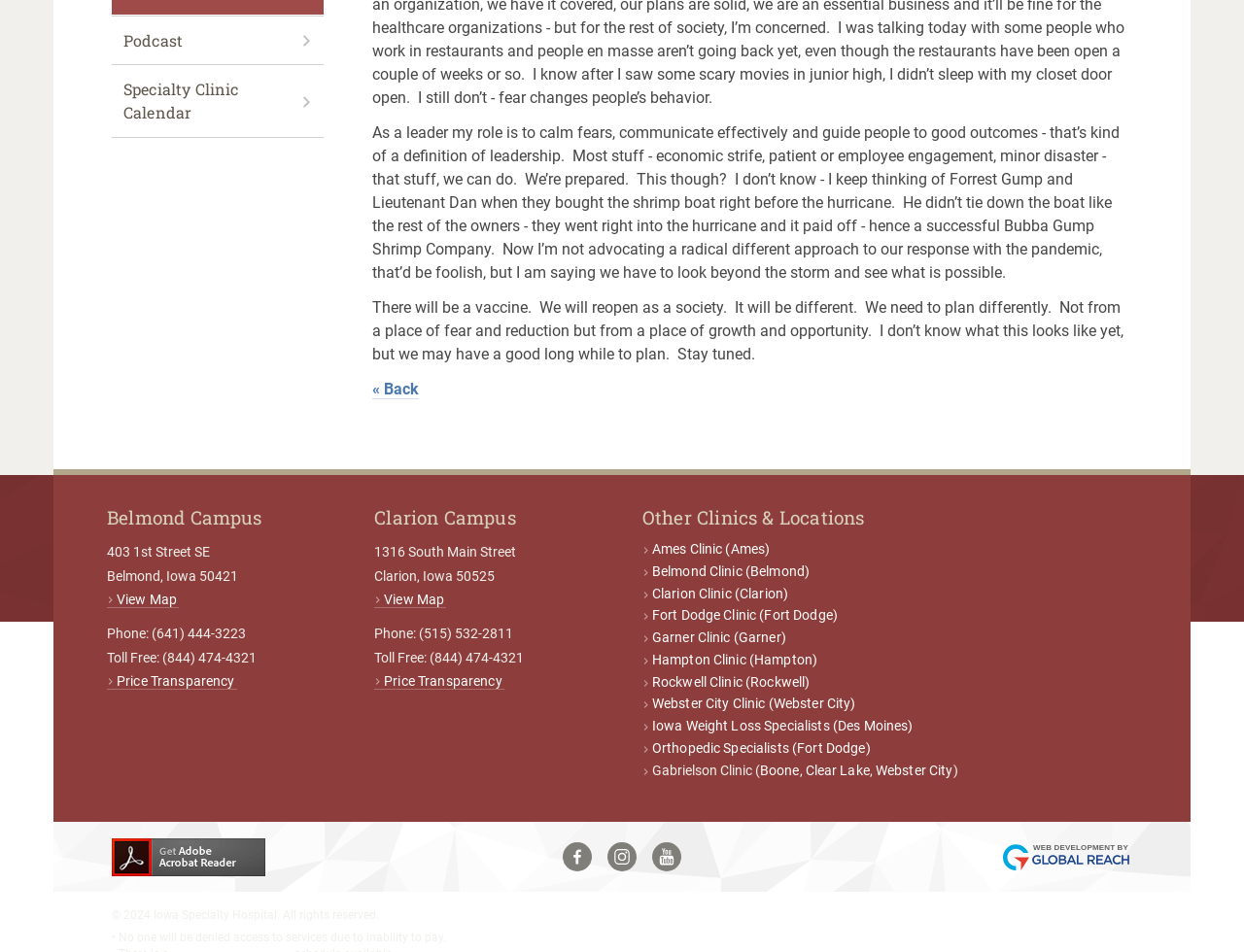Identify the bounding box coordinates for the UI element described as: "Orthopedic Specialists (Fort Dodge)". The coordinates should be provided as four floats between 0 and 1: [left, top, right, bottom].

[0.516, 0.777, 0.704, 0.796]